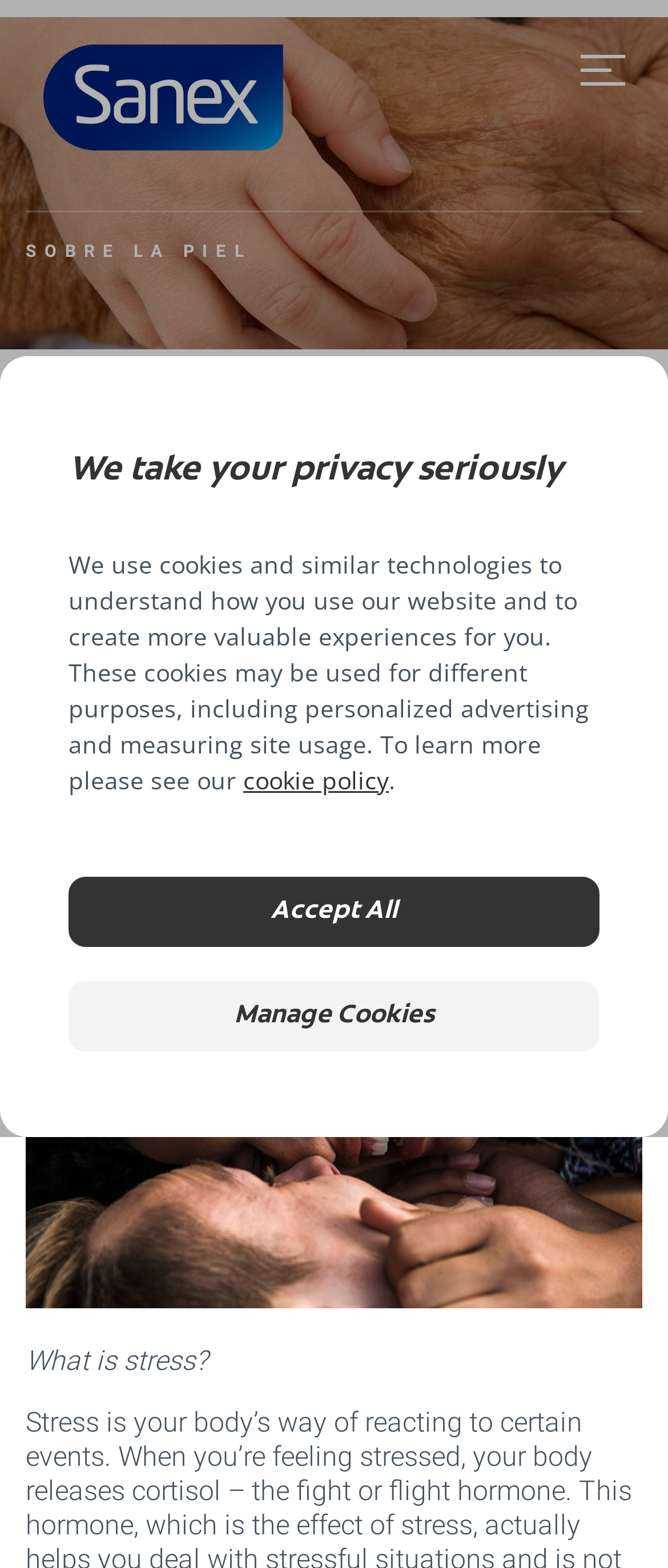Locate the bounding box of the UI element with the following description: "cookie policy".

[0.364, 0.487, 0.582, 0.507]